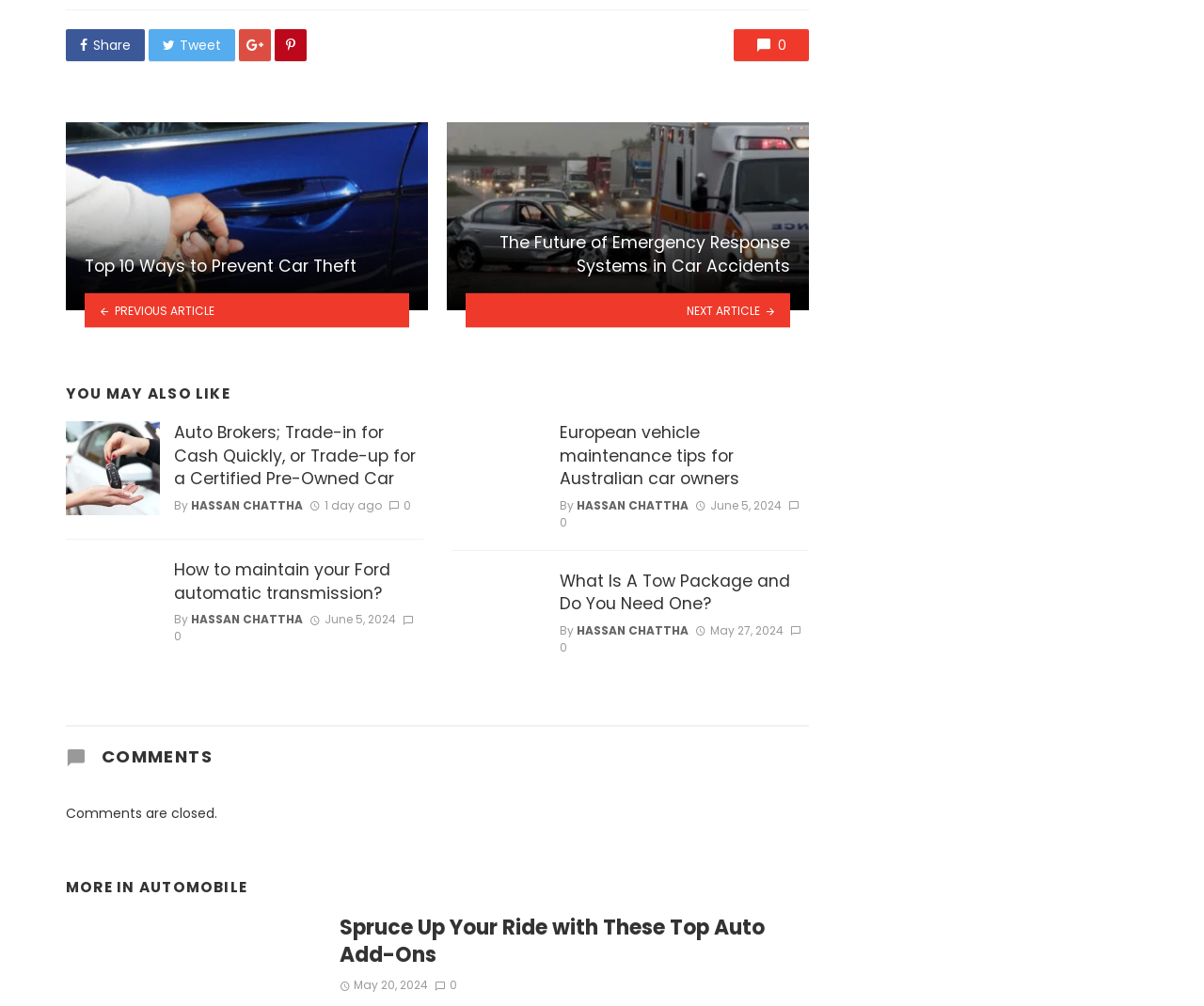Find the bounding box coordinates of the element you need to click on to perform this action: 'Go to the next article'. The coordinates should be represented by four float values between 0 and 1, in the format [left, top, right, bottom].

[0.371, 0.291, 0.672, 0.326]